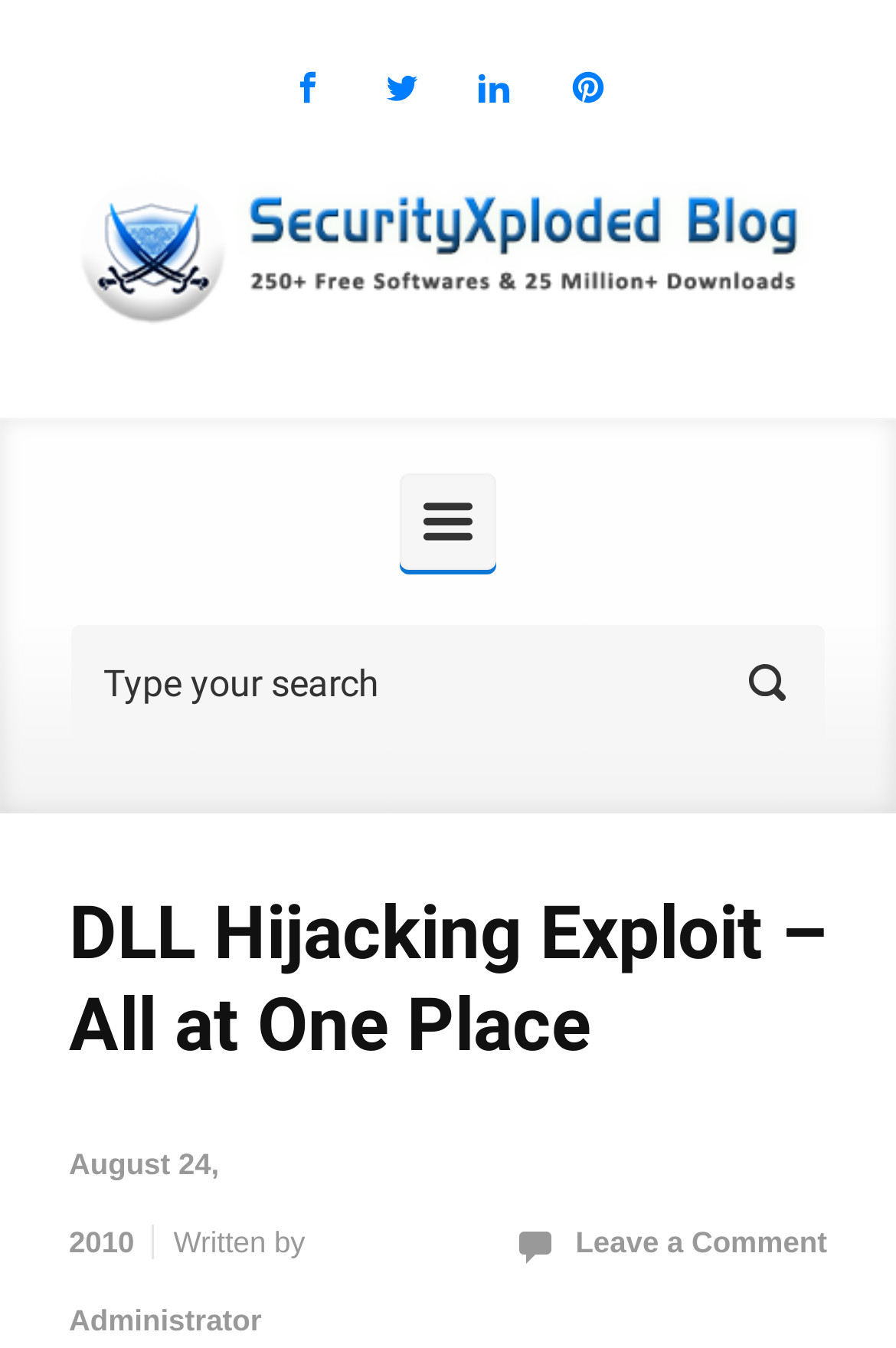Generate the text content of the main heading of the webpage.

DLL Hijacking Exploit – All at One Place